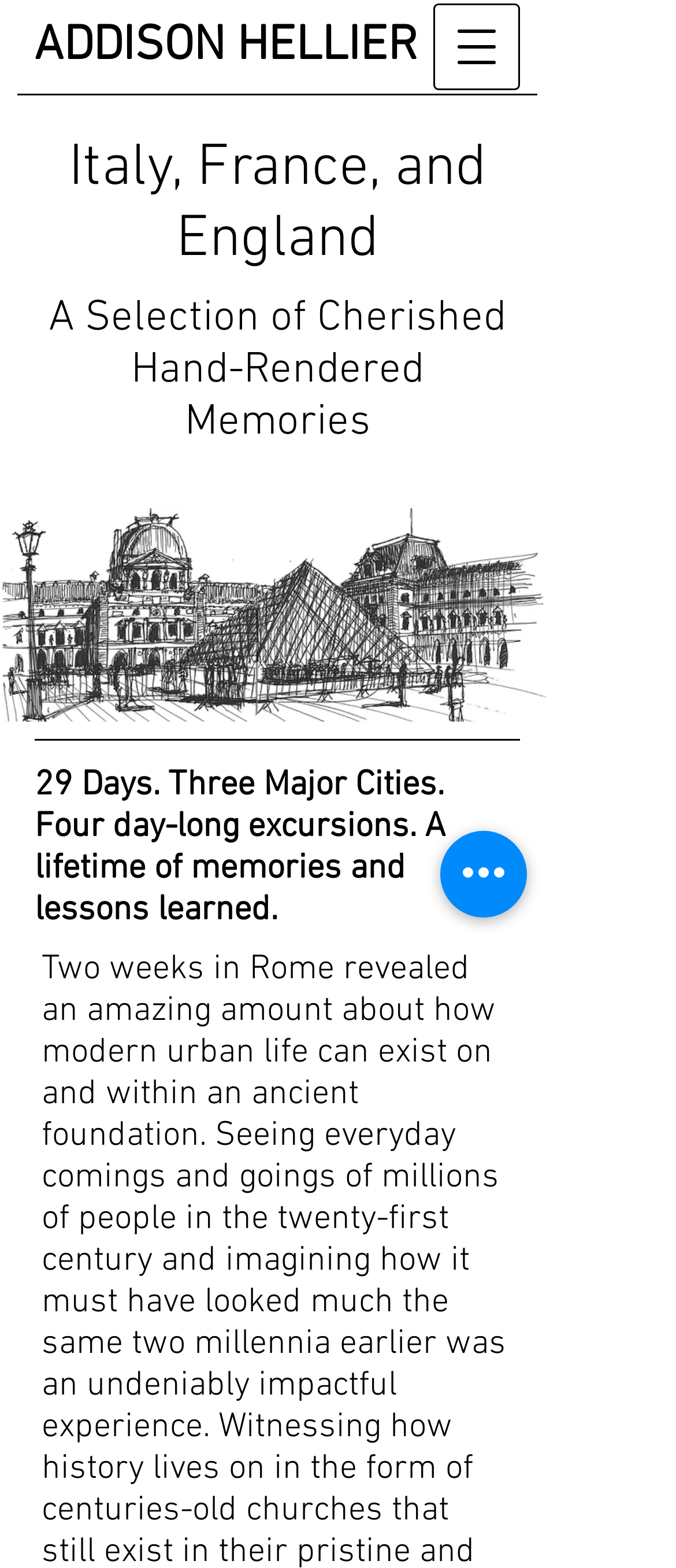Examine the image carefully and respond to the question with a detailed answer: 
How many major cities are mentioned?

The number of major cities is mentioned in the StaticText element '29 Days. Three Major Cities. Four day-long excursions. A lifetime of memories and lessons learned.' which is a child element of the root element.